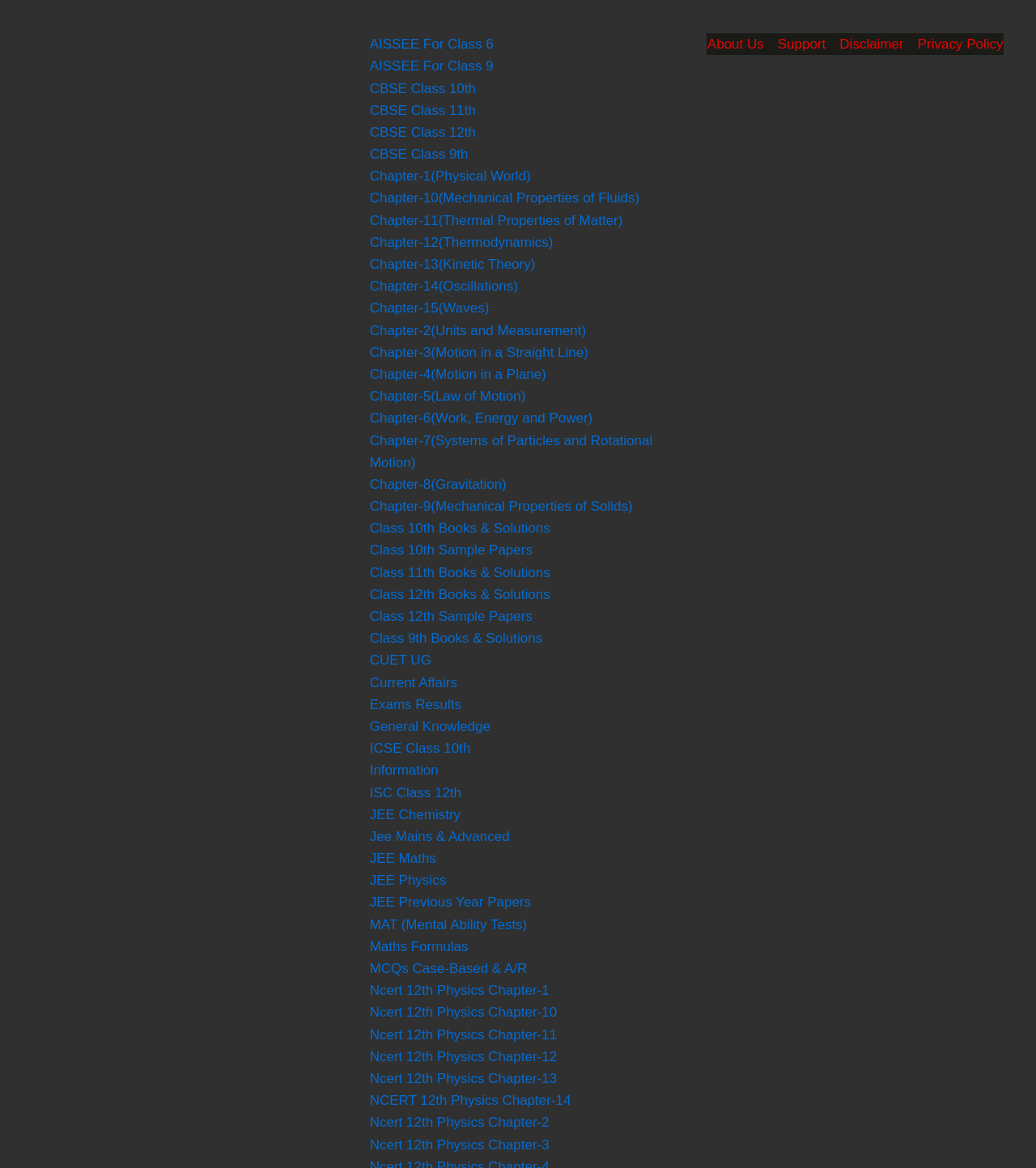Provide a brief response in the form of a single word or phrase:
What is the purpose of the webpage?

Education resources